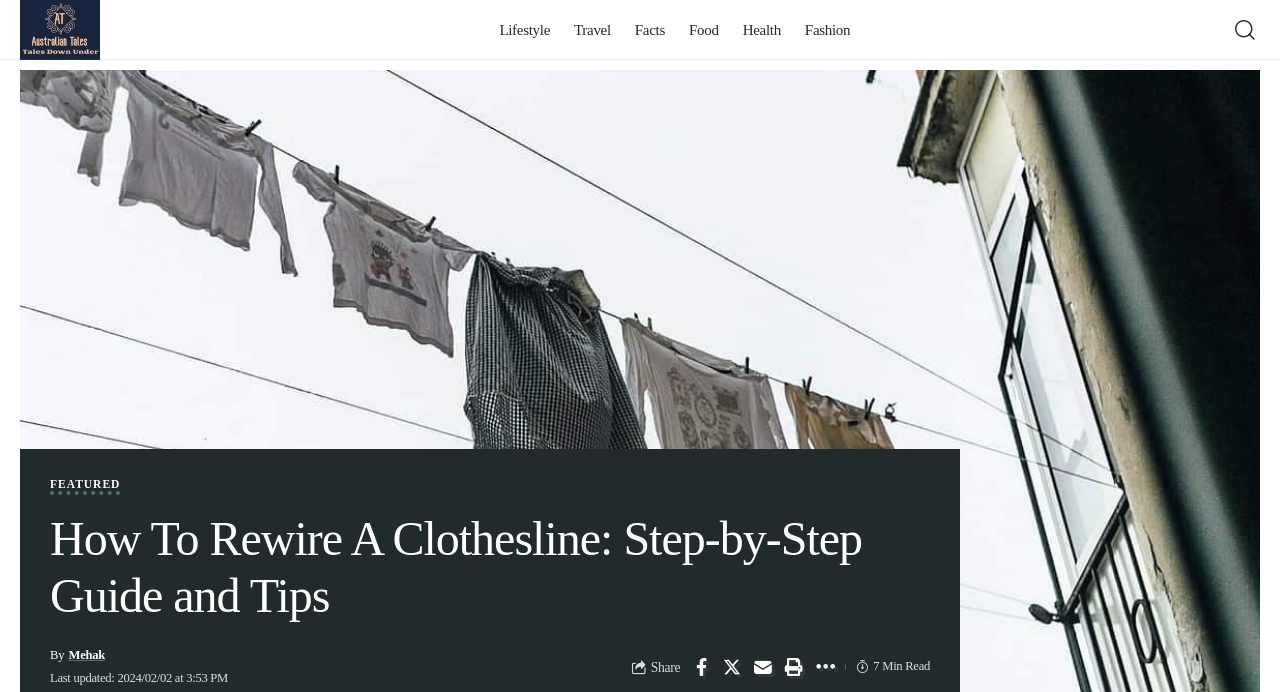Please find the bounding box coordinates of the element that must be clicked to perform the given instruction: "Navigate to the Lifestyle page". The coordinates should be four float numbers from 0 to 1, i.e., [left, top, right, bottom].

[0.381, 0.0, 0.439, 0.087]